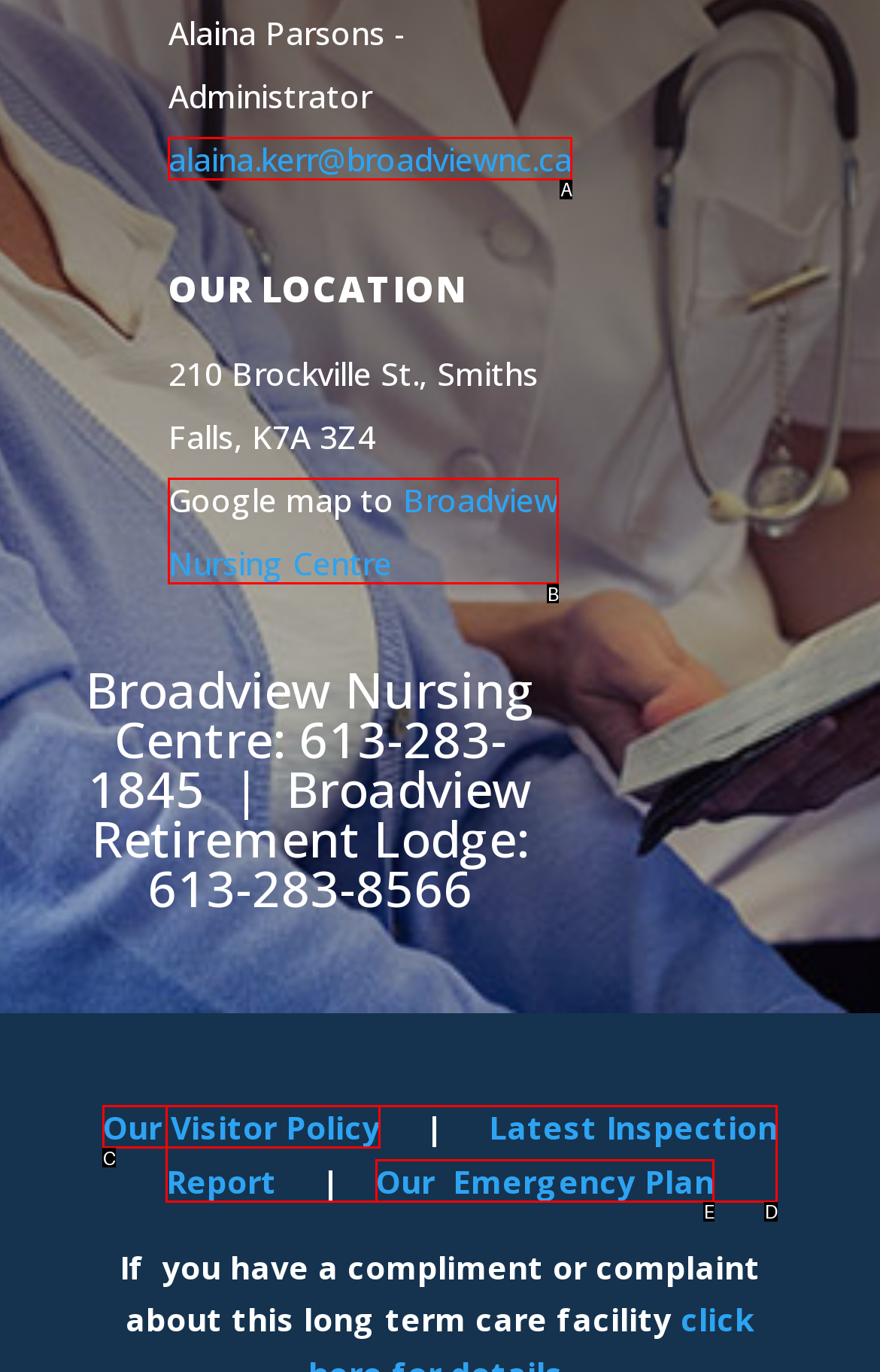Given the description: alaina.kerr@broadviewnc.ca, identify the HTML element that corresponds to it. Respond with the letter of the correct option.

A